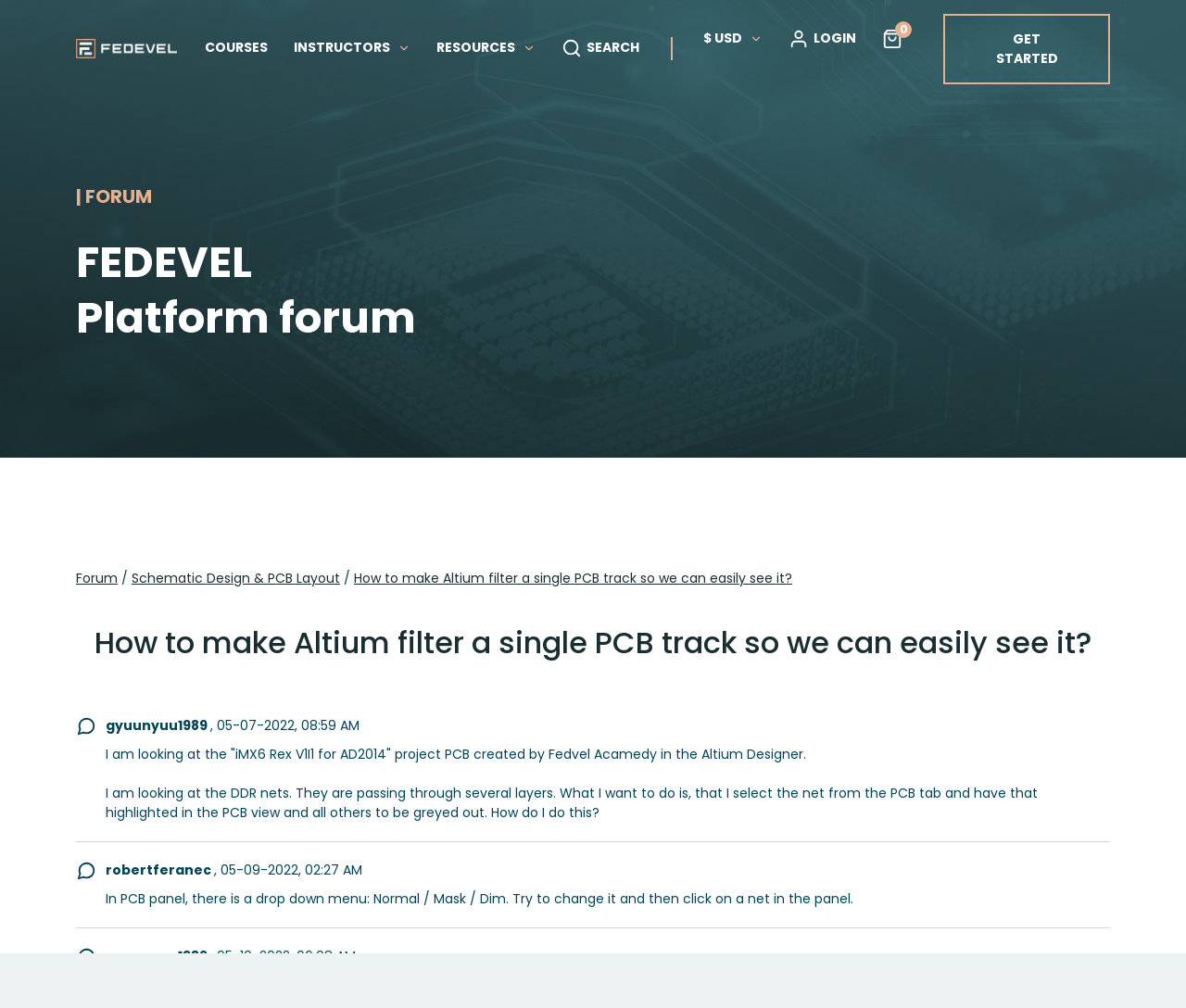Please determine the bounding box coordinates for the element with the description: "Schematic Design & PCB Layout".

[0.111, 0.564, 0.287, 0.583]